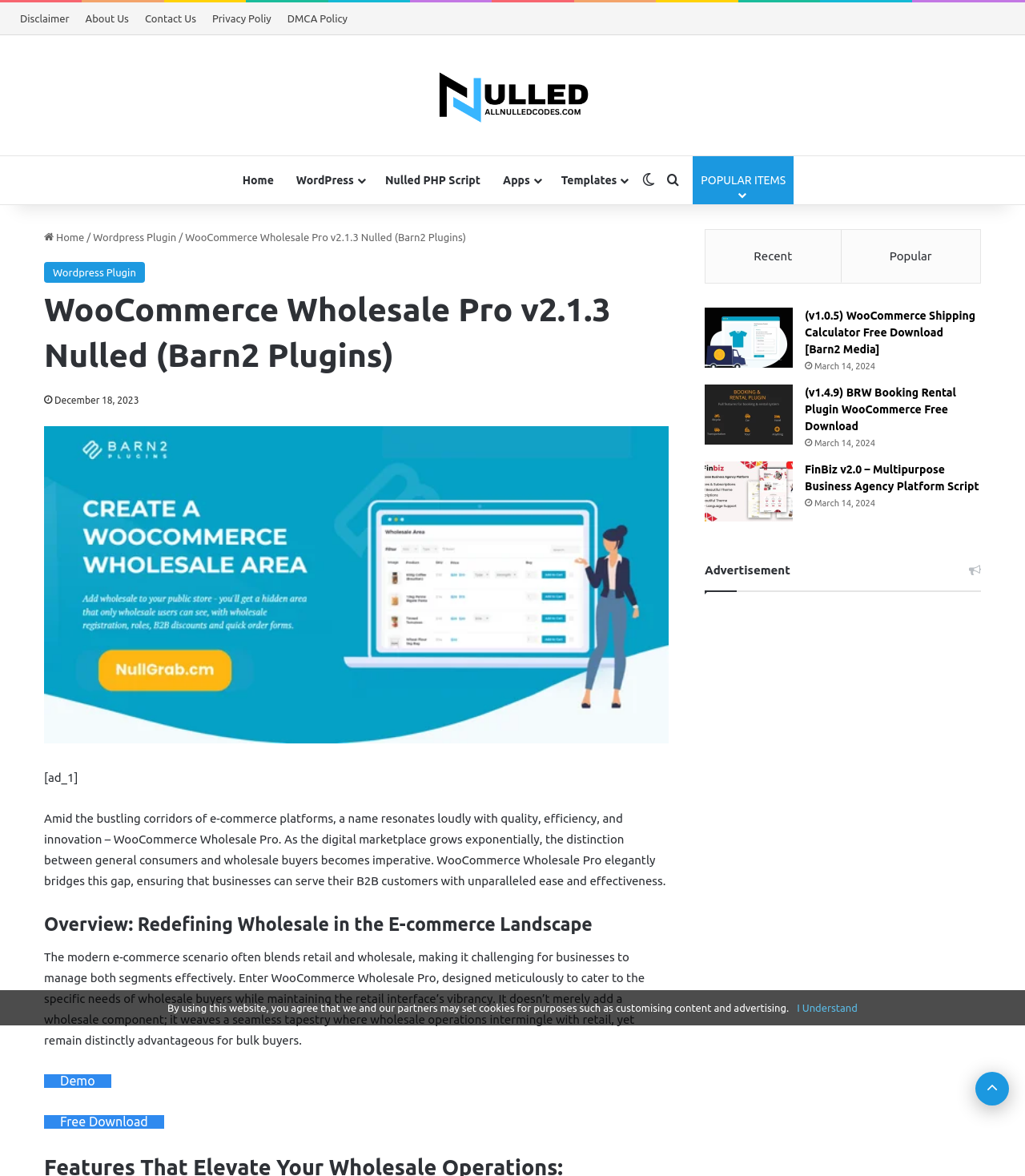Please find the bounding box coordinates for the clickable element needed to perform this instruction: "Search for".

[0.645, 0.133, 0.668, 0.174]